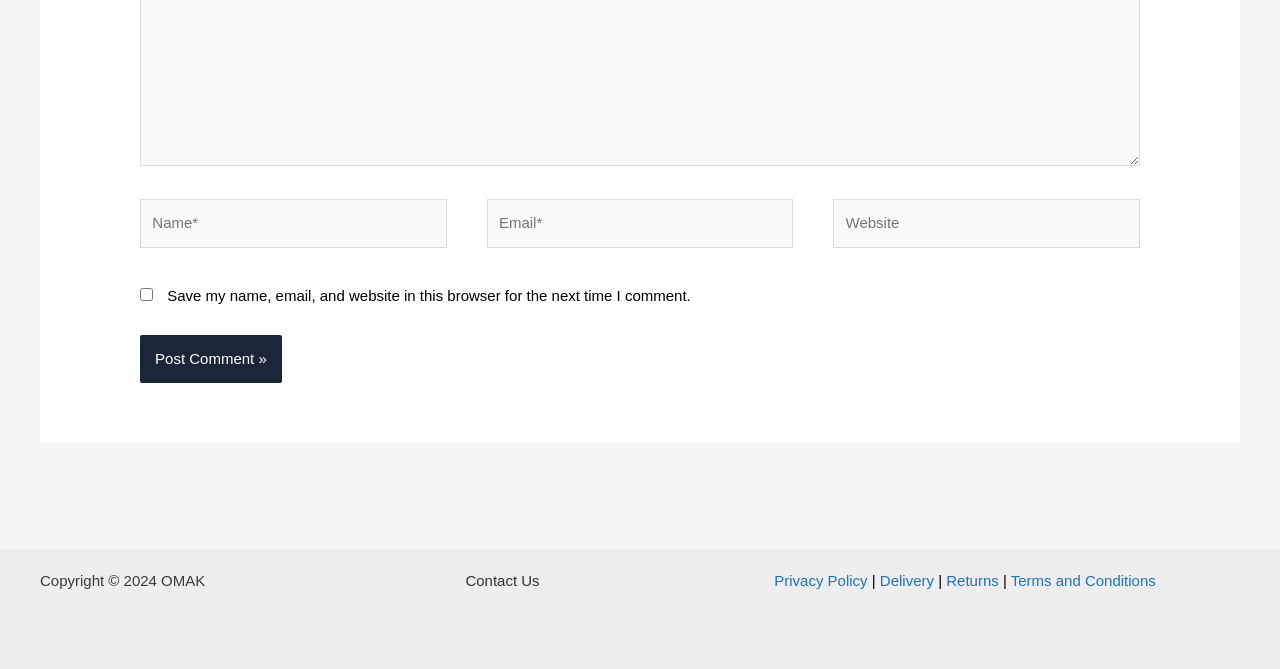Please specify the bounding box coordinates of the clickable section necessary to execute the following command: "Input your email".

[0.38, 0.297, 0.62, 0.371]